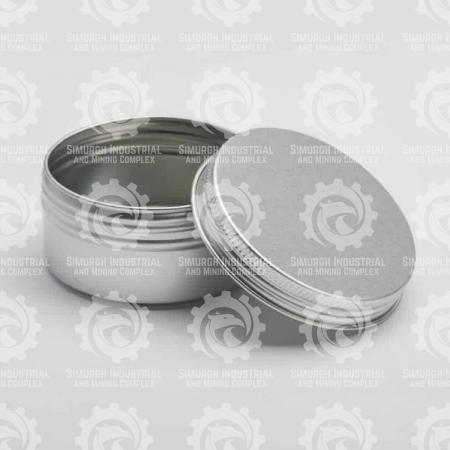Explain the image in a detailed and thorough manner.

The image showcases a set of sleek, metallic steel cans, positioned with the lid slightly off to reveal the interior. The cans feature a smooth, shiny surface, typical of high-quality steel, suitable for a variety of storage needs. The design emphasizes both functionality and aesthetic appeal, making them an ideal choice for storage solutions in various industries. The backdrop is minimalistic, ensuring that the focus remains on the cans themselves. This visual representation aligns well with the theme of "First rate steel cans for sale," as presented in the accompanying text about the product.